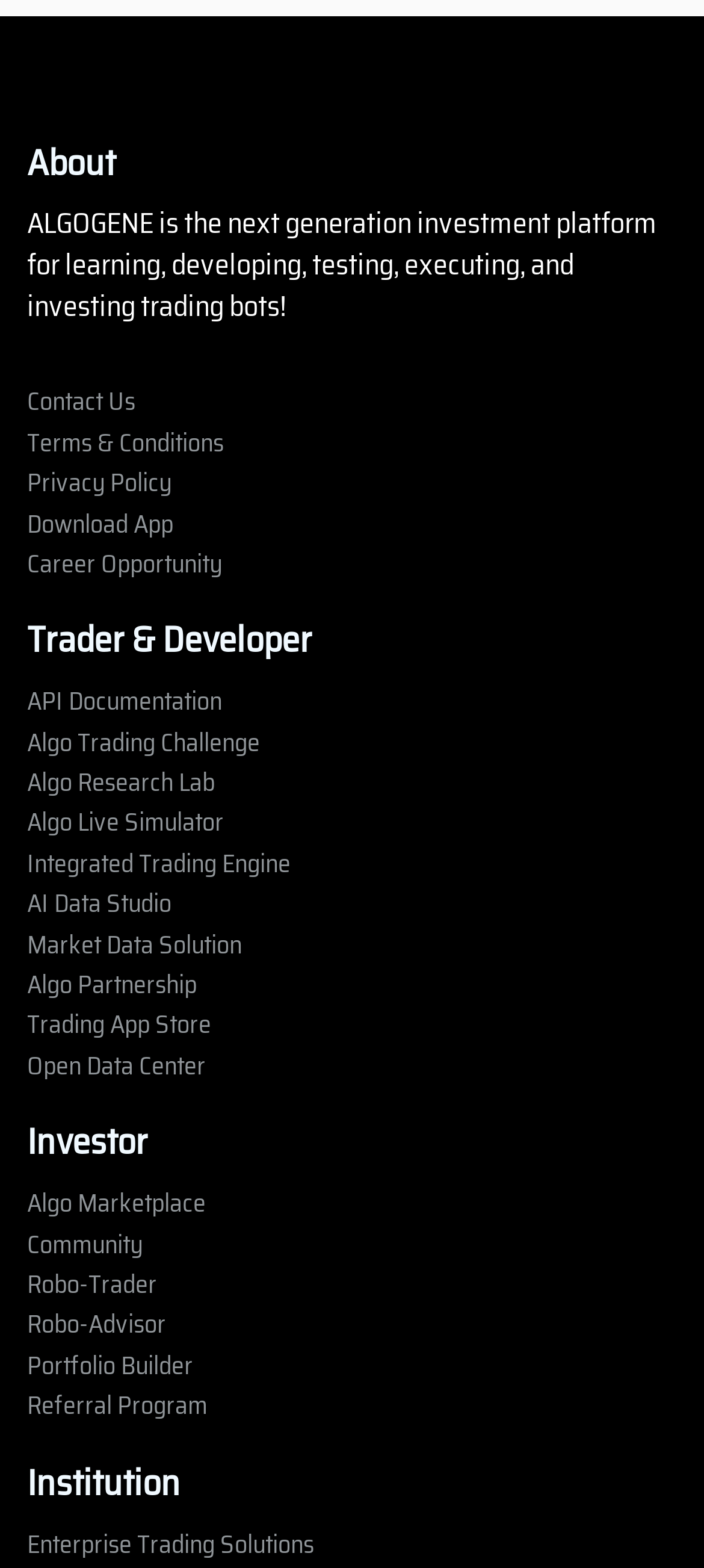Use a single word or phrase to respond to the question:
How many categories are available on the webpage?

4